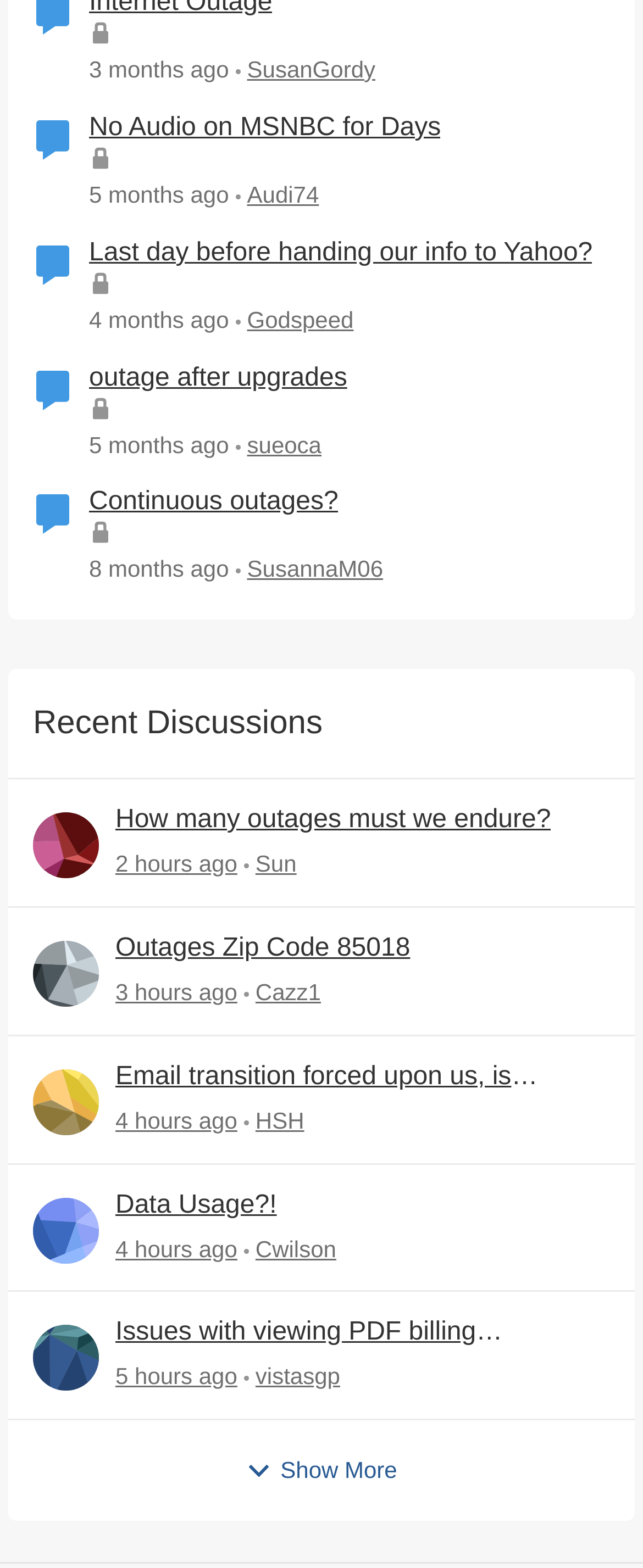Identify the bounding box coordinates of the element that should be clicked to fulfill this task: "View the discussion 'Outages Zip Code 85018'". The coordinates should be provided as four float numbers between 0 and 1, i.e., [left, top, right, bottom].

[0.179, 0.595, 0.638, 0.617]